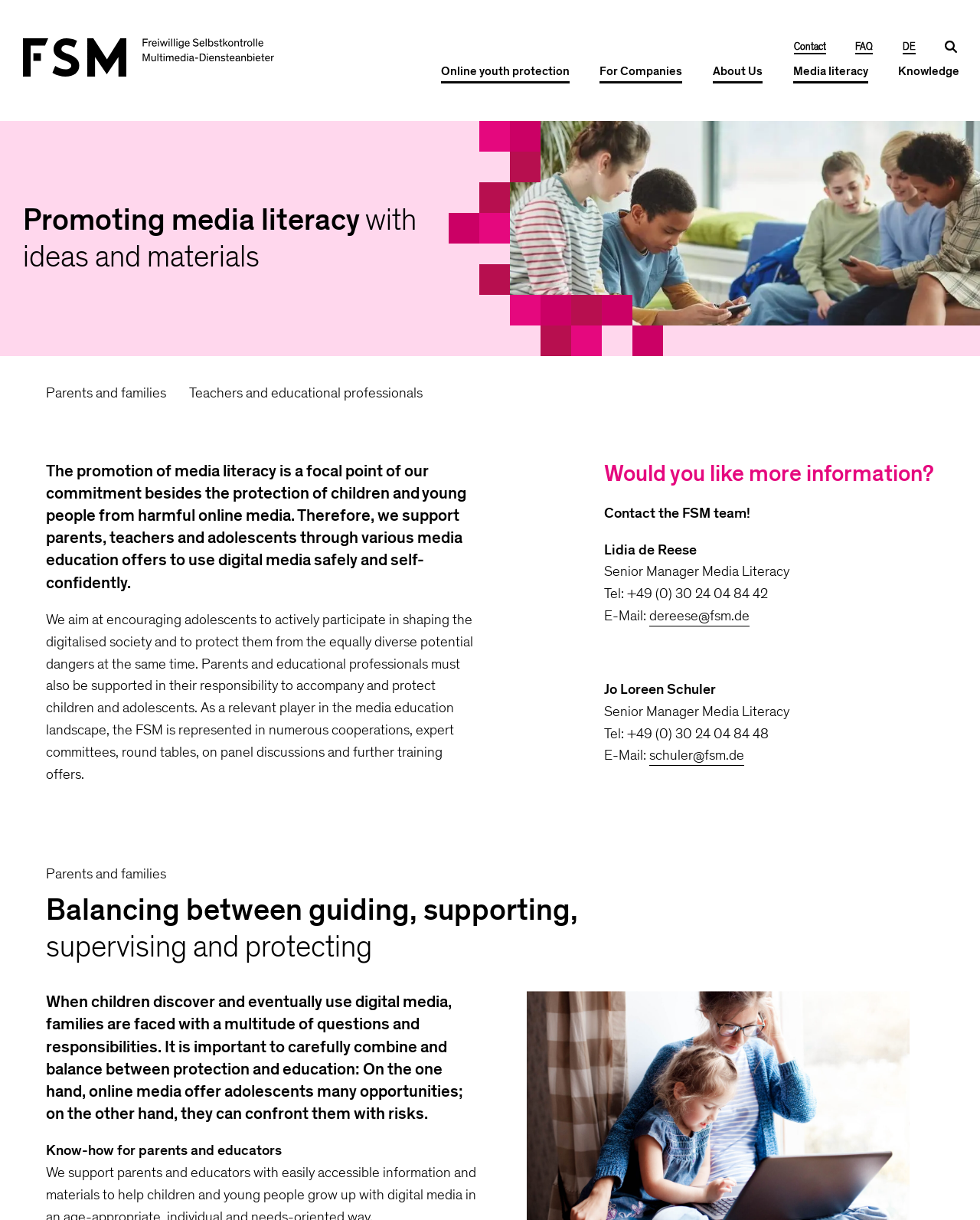What is the main focus of the FSM's commitment?
Answer the question with a single word or phrase by looking at the picture.

Media literacy and child protection